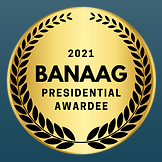Explain the image thoroughly, highlighting all key elements.

The image features a golden circular emblem bearing the text "2021 BANAAG PRESIDENTIAL AWARDEE," presented within a laurel wreath design. This prestigious award symbolizes recognition for outstanding contributions and achievements, particularly within the Filipino American community. The emblem is visually striking against a deep blue background, highlighting its significance. The BANAAG award is known for celebrating individuals and organizations that have made impactful strides toward promoting and uplifting the Filipino heritage and community. This image is likely associated with the PAFCOM event, underscoring the importance of community and unity emphasized in Dr. Dely Go's memorable address during the gathering.